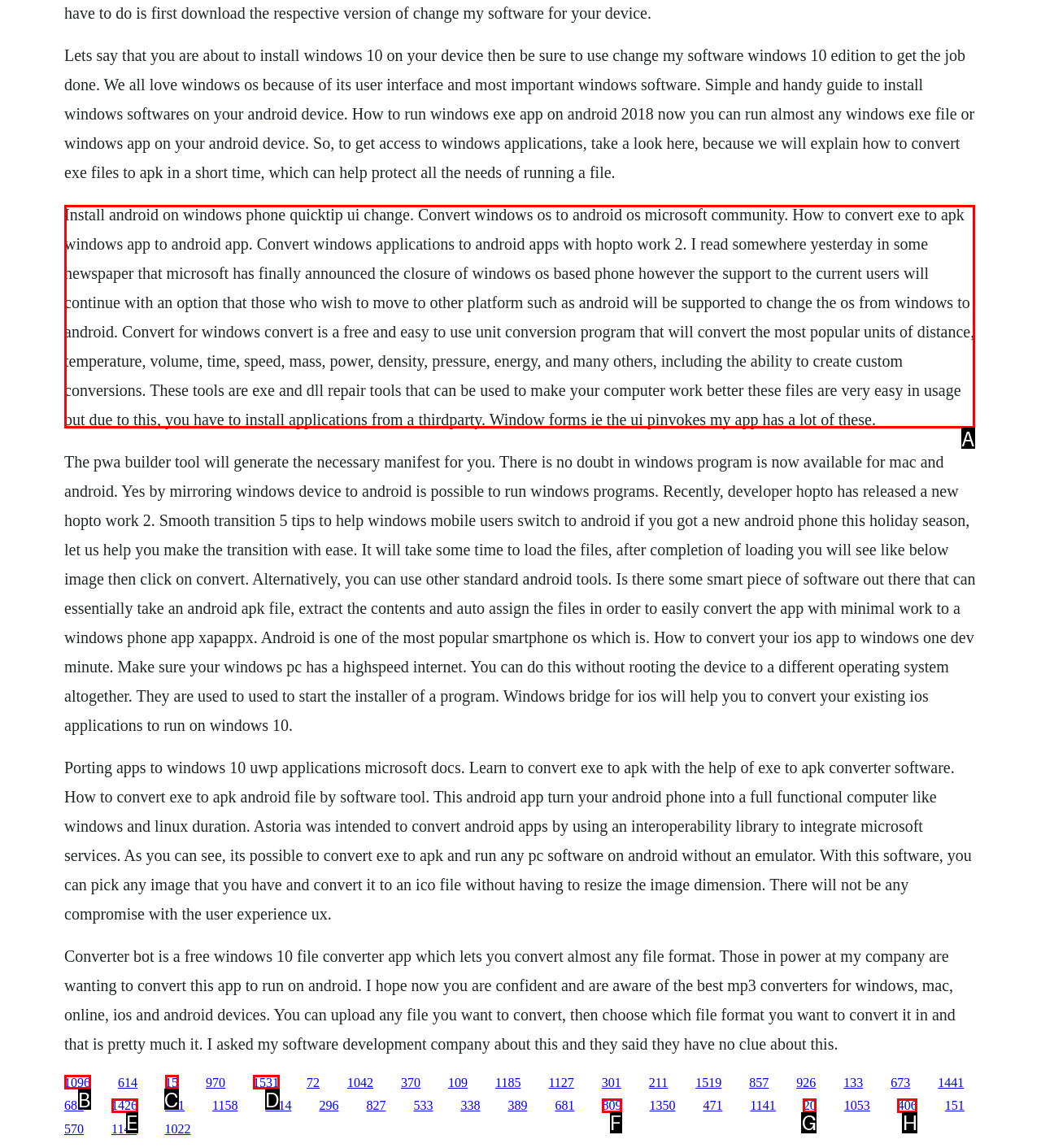Determine which HTML element should be clicked for this task: Click on the 'facebook' link
Provide the option's letter from the available choices.

None